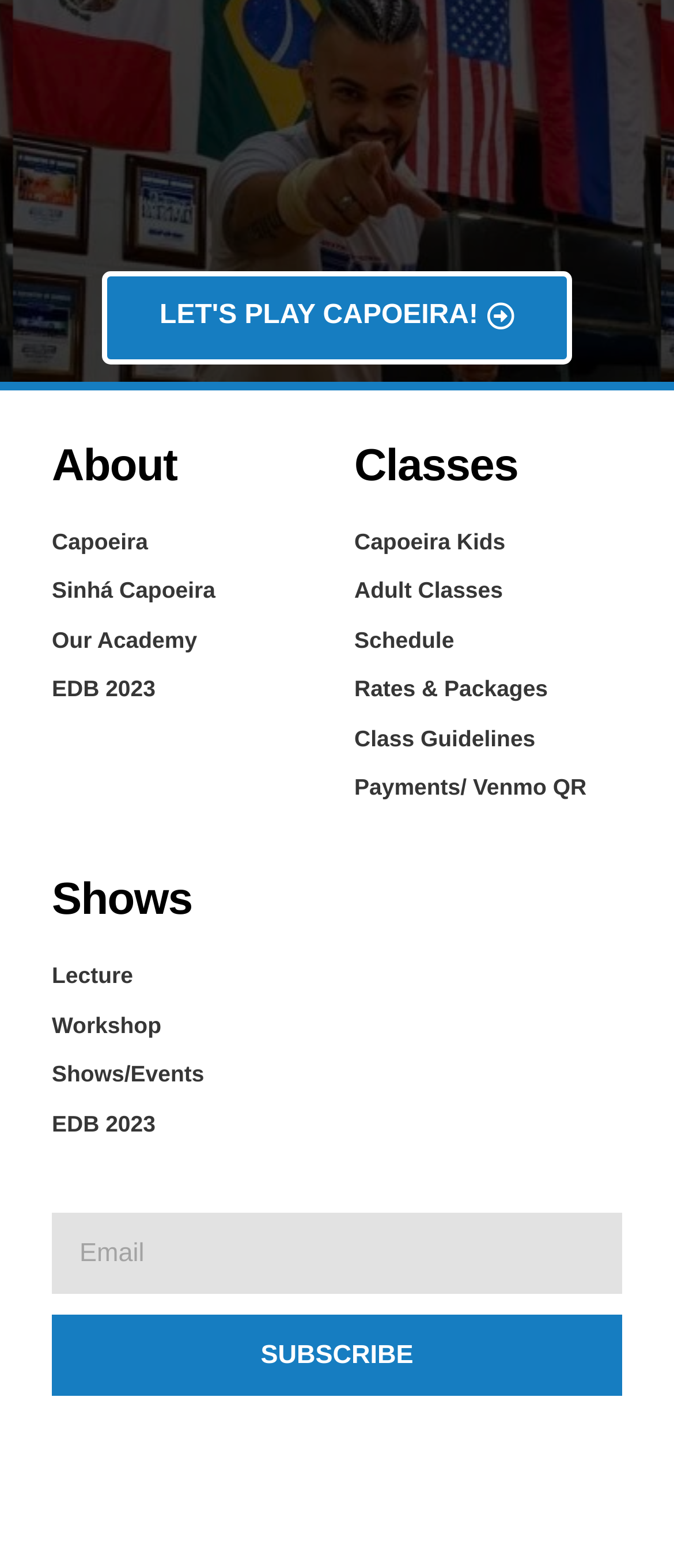Please identify the bounding box coordinates of the clickable area that will allow you to execute the instruction: "View the 'Classes' page".

[0.526, 0.282, 0.923, 0.311]